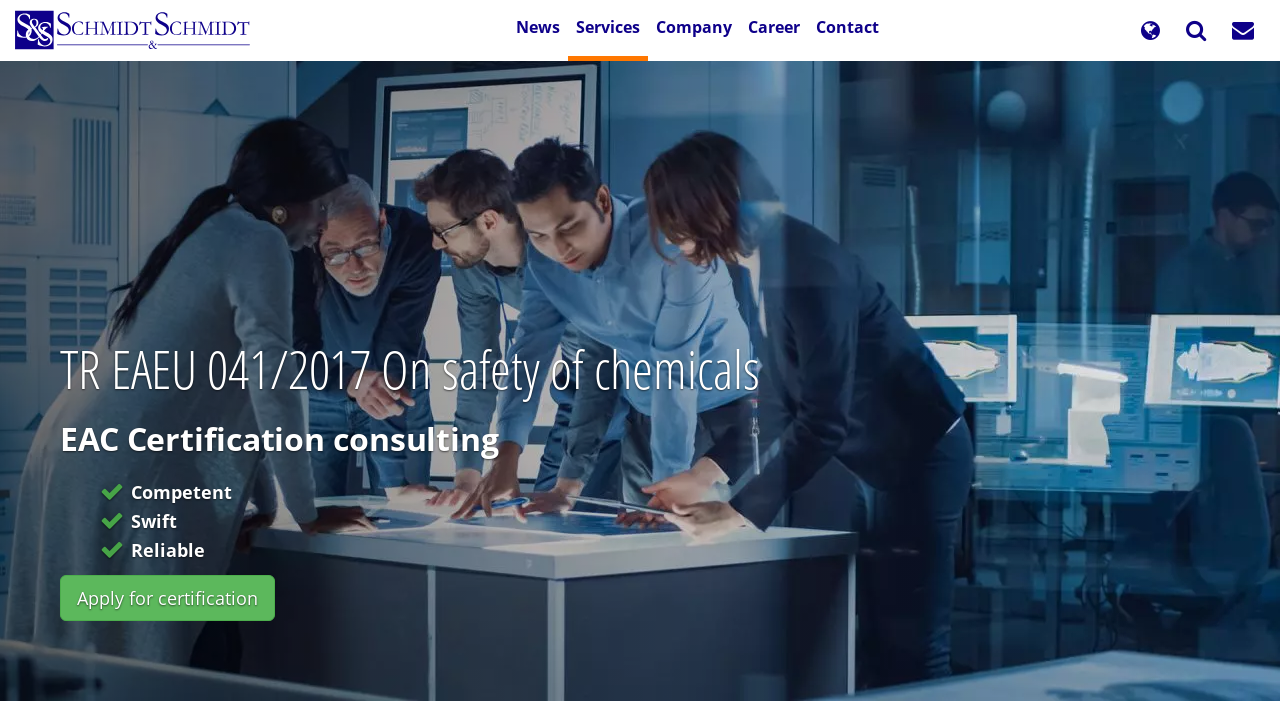How many main navigation links are there?
Please answer the question with as much detail as possible using the screenshot.

I found the answer by looking at the navigation element 'Main navigation' which contains 5 link elements: 'News', 'Services', 'Company', 'Career', and 'Contact'.